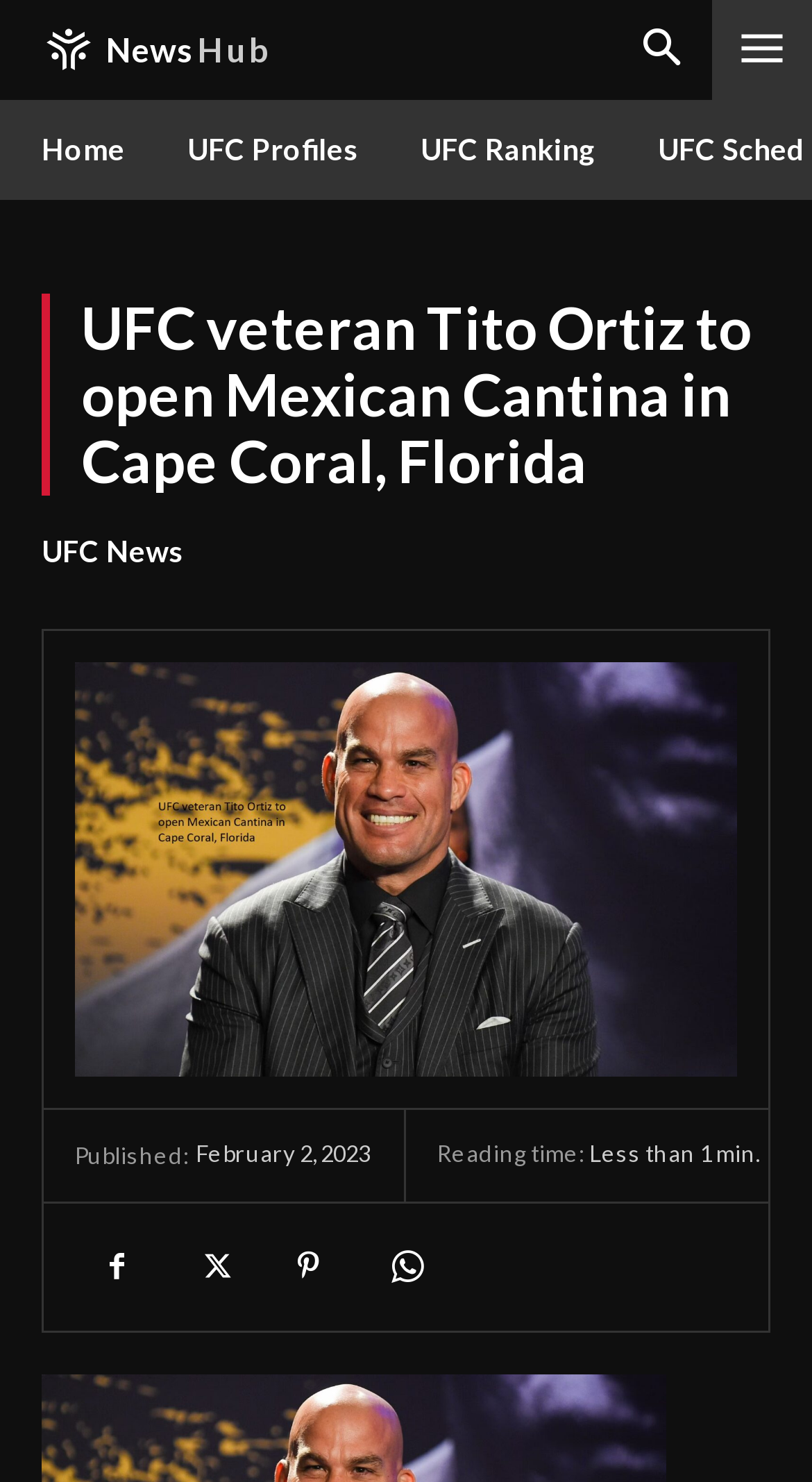Please determine the bounding box of the UI element that matches this description: UFC News. The coordinates should be given as (top-left x, top-left y, bottom-right x, bottom-right y), with all values between 0 and 1.

[0.051, 0.359, 0.226, 0.386]